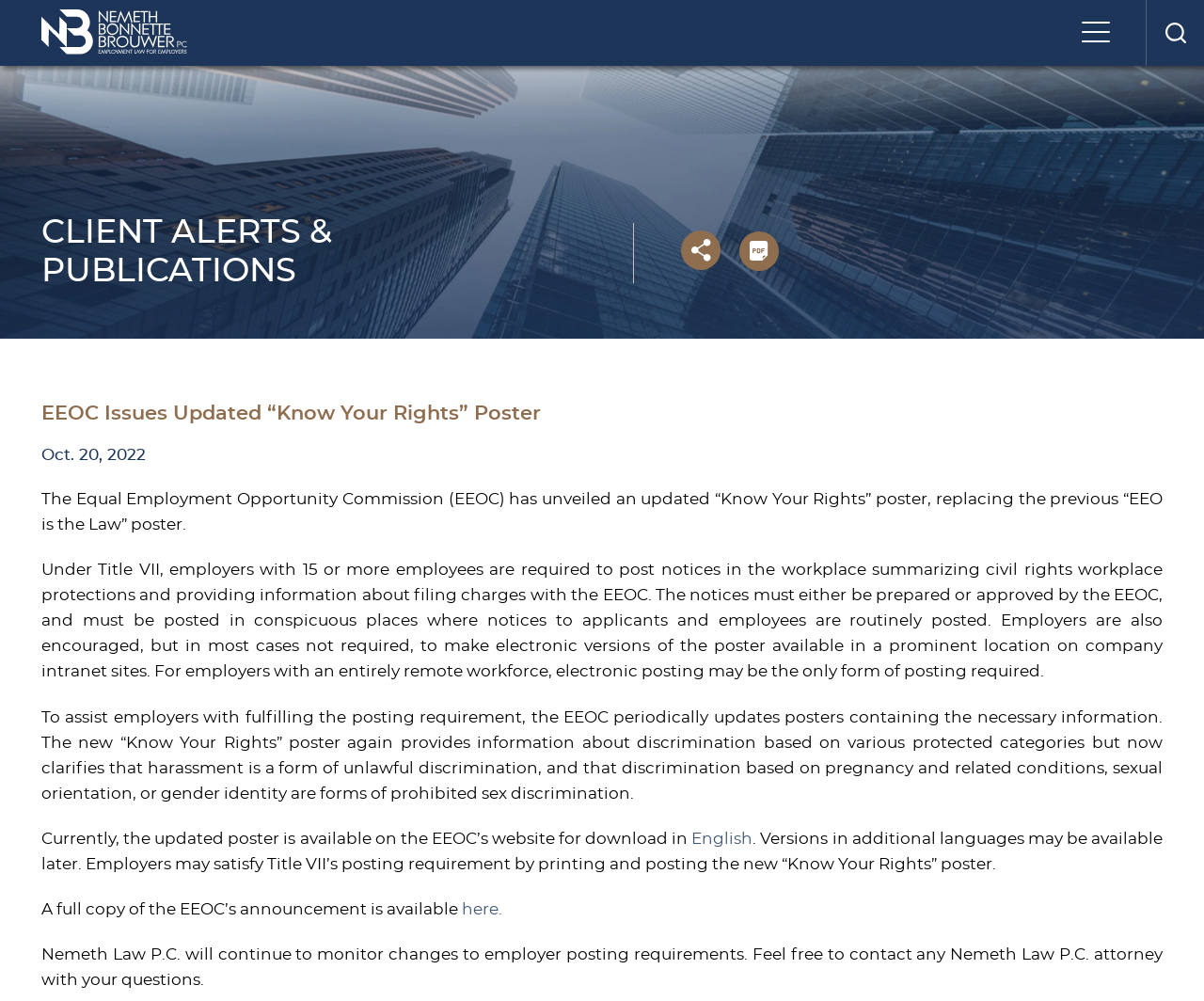Predict the bounding box of the UI element based on this description: "Jump to Page".

[0.383, 0.005, 0.5, 0.039]